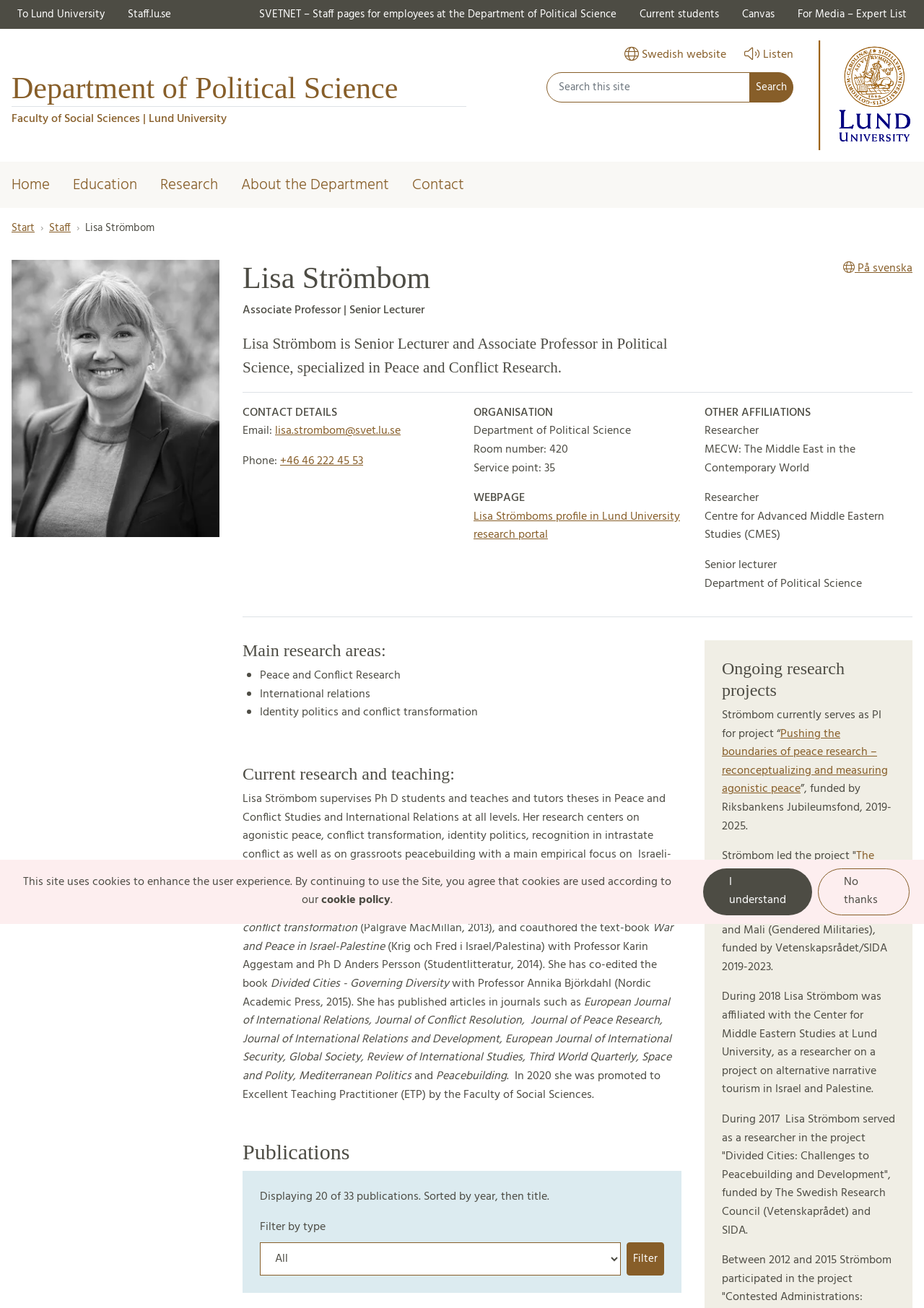Respond with a single word or short phrase to the following question: 
What is the name of the department Lisa Strömbom is affiliated with?

Department of Political Science